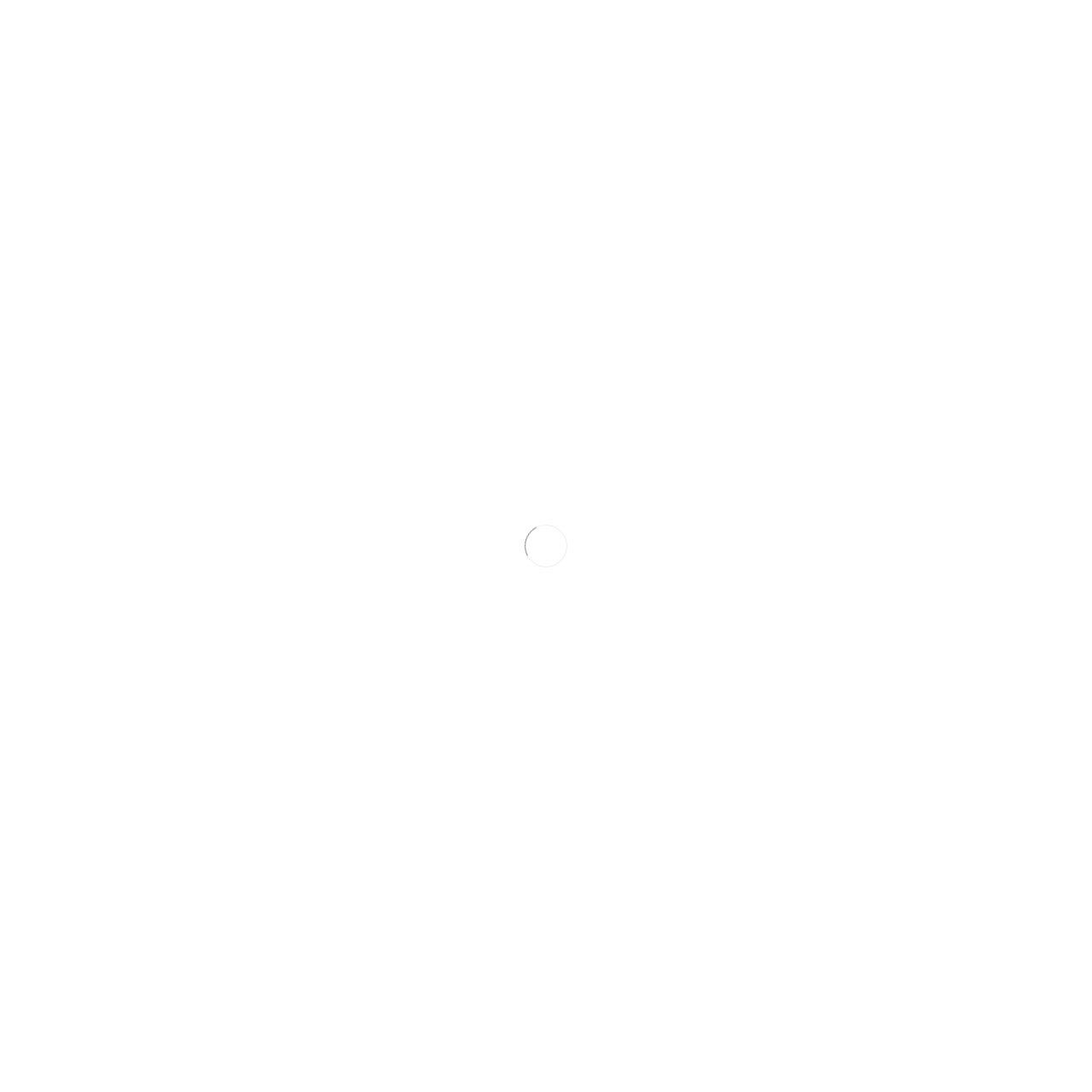Provide the bounding box coordinates of the area you need to click to execute the following instruction: "Contact Us".

None